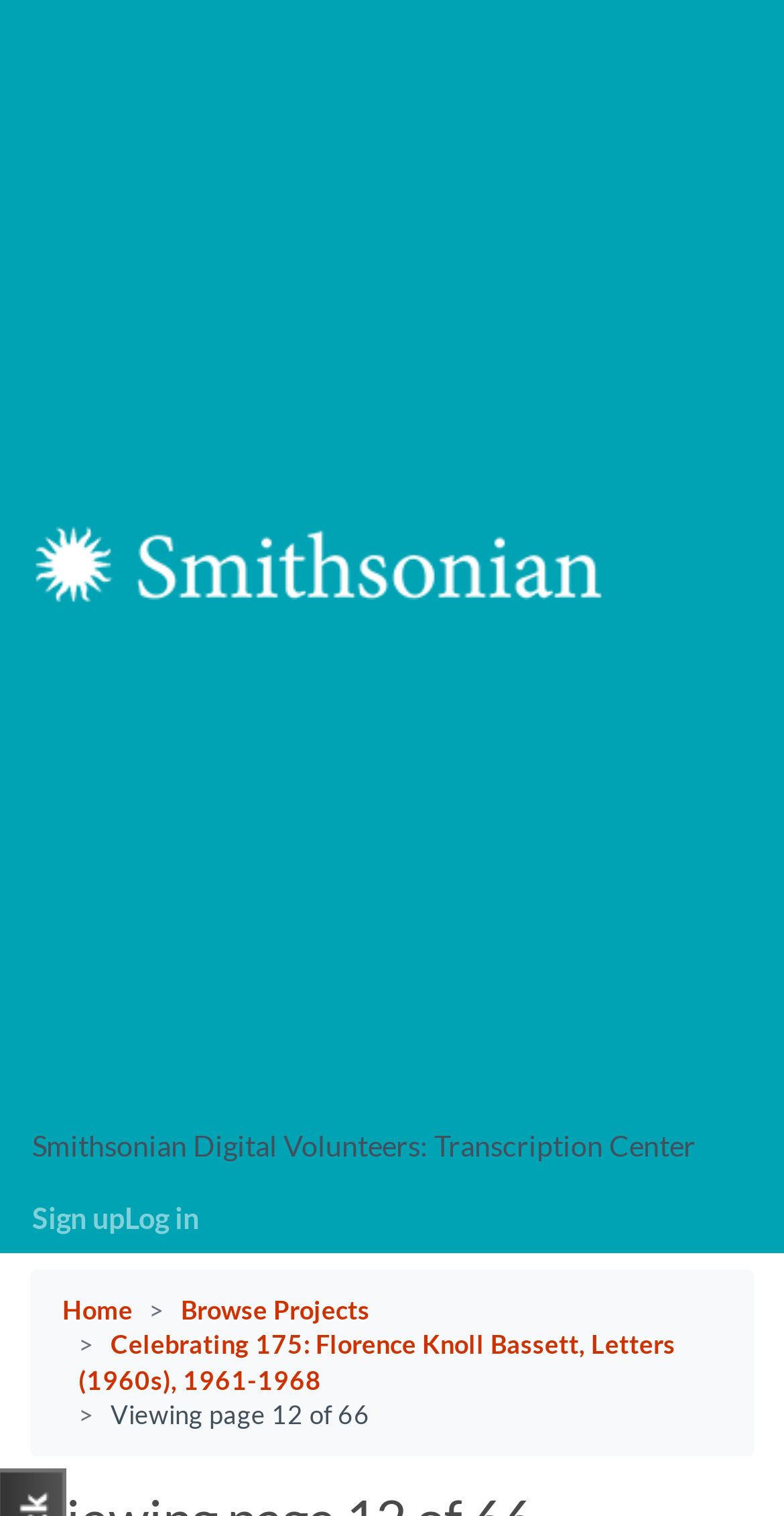Based on the image, provide a detailed and complete answer to the question: 
How many navigation links are there in the secondary navigation?

I found the answer by looking at the secondary navigation section which contains three links: 'Sign up', 'Log in', and 'Smithsonian Digital Volunteers: Transcription Center'.